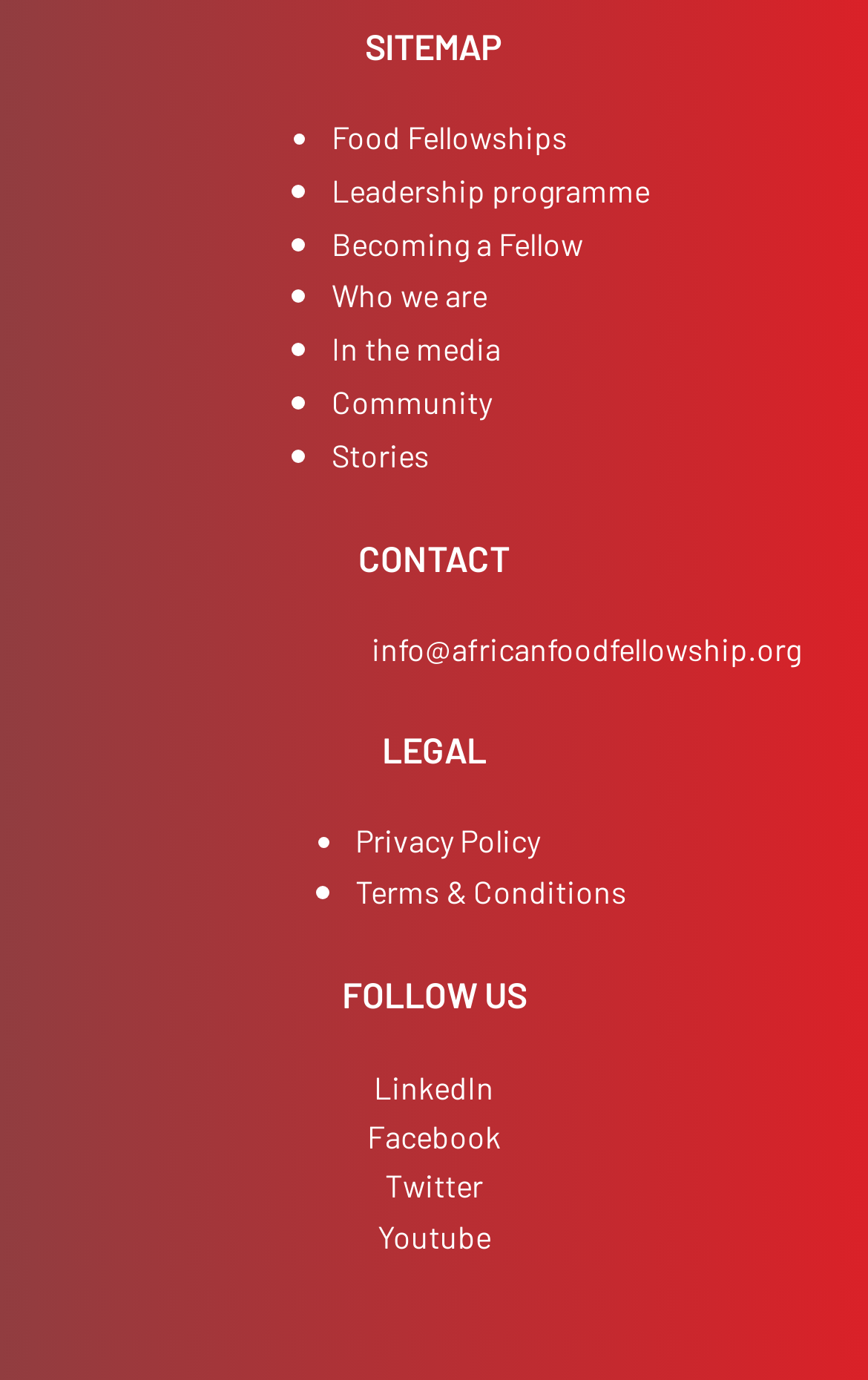Locate the bounding box coordinates of the UI element described by: "Privacy Policy". Provide the coordinates as four float numbers between 0 and 1, formatted as [left, top, right, bottom].

[0.409, 0.595, 0.622, 0.622]